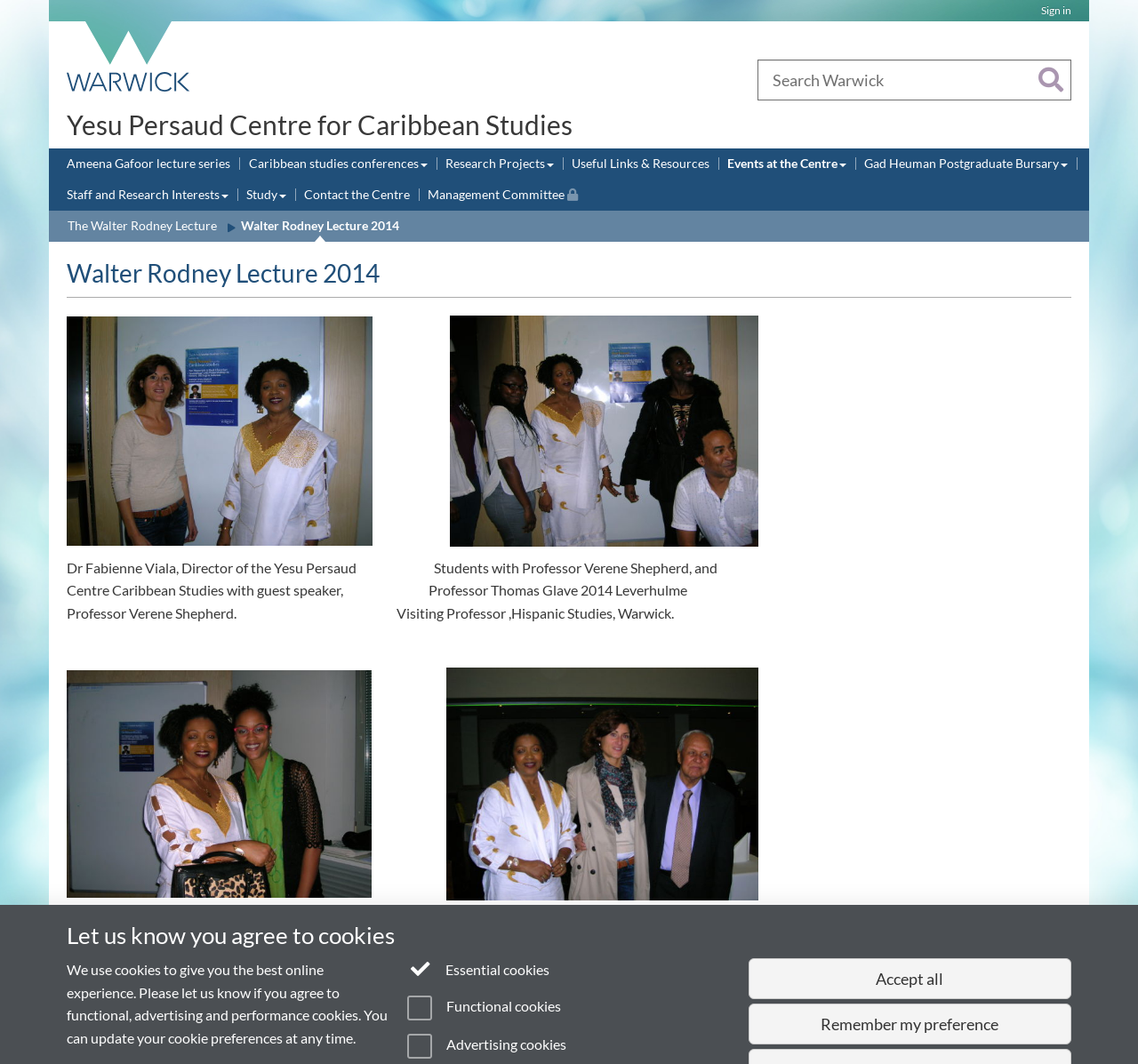Find the bounding box coordinates for the area that should be clicked to accomplish the instruction: "Check next message in thread".

None